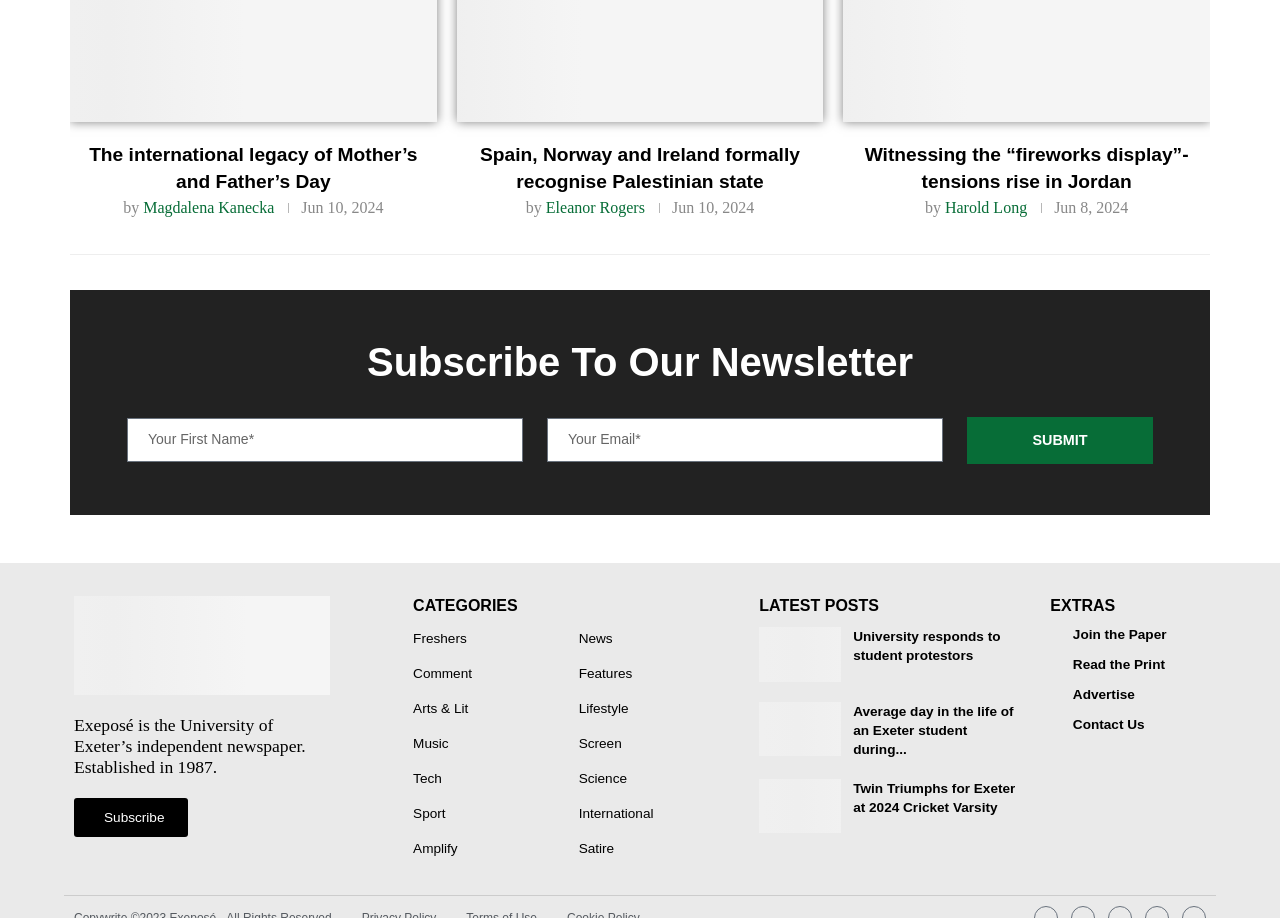Please identify the bounding box coordinates of the region to click in order to complete the task: "Click on the category 'News'". The coordinates must be four float numbers between 0 and 1, specified as [left, top, right, bottom].

[0.452, 0.688, 0.479, 0.703]